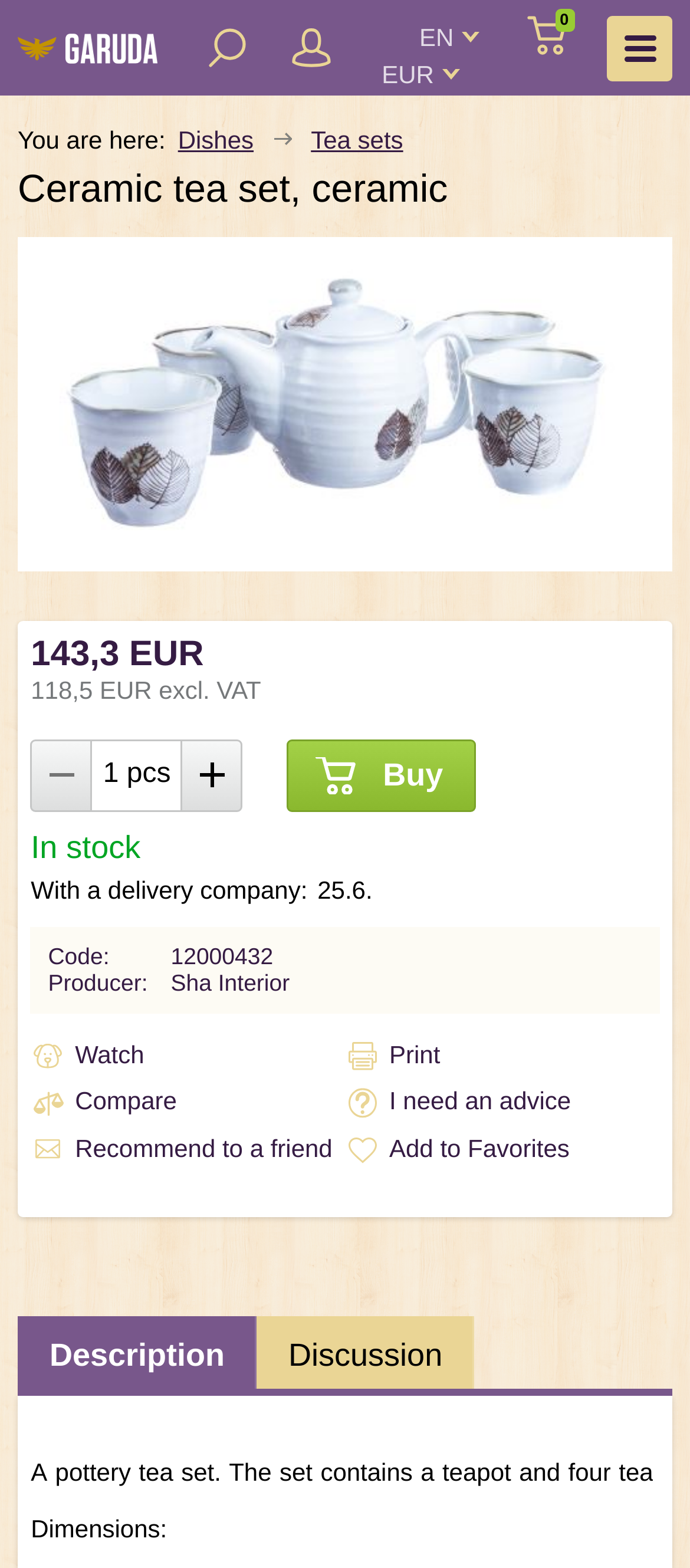Select the bounding box coordinates of the element I need to click to carry out the following instruction: "Click the 'Watch' link".

[0.045, 0.662, 0.5, 0.683]